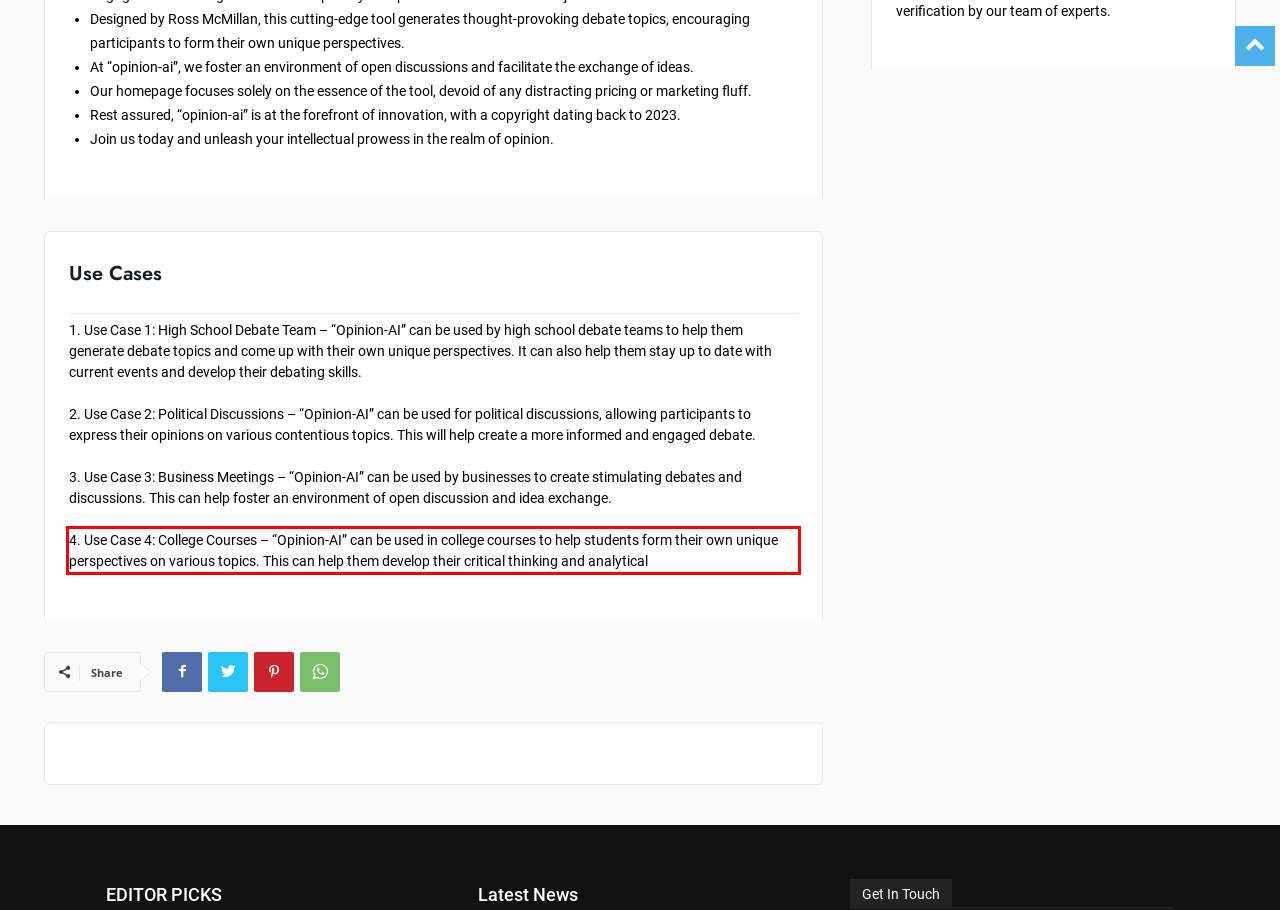Please identify and extract the text from the UI element that is surrounded by a red bounding box in the provided webpage screenshot.

4. Use Case 4: College Courses – “Opinion-AI” can be used in college courses to help students form their own unique perspectives on various topics. This can help them develop their critical thinking and analytical